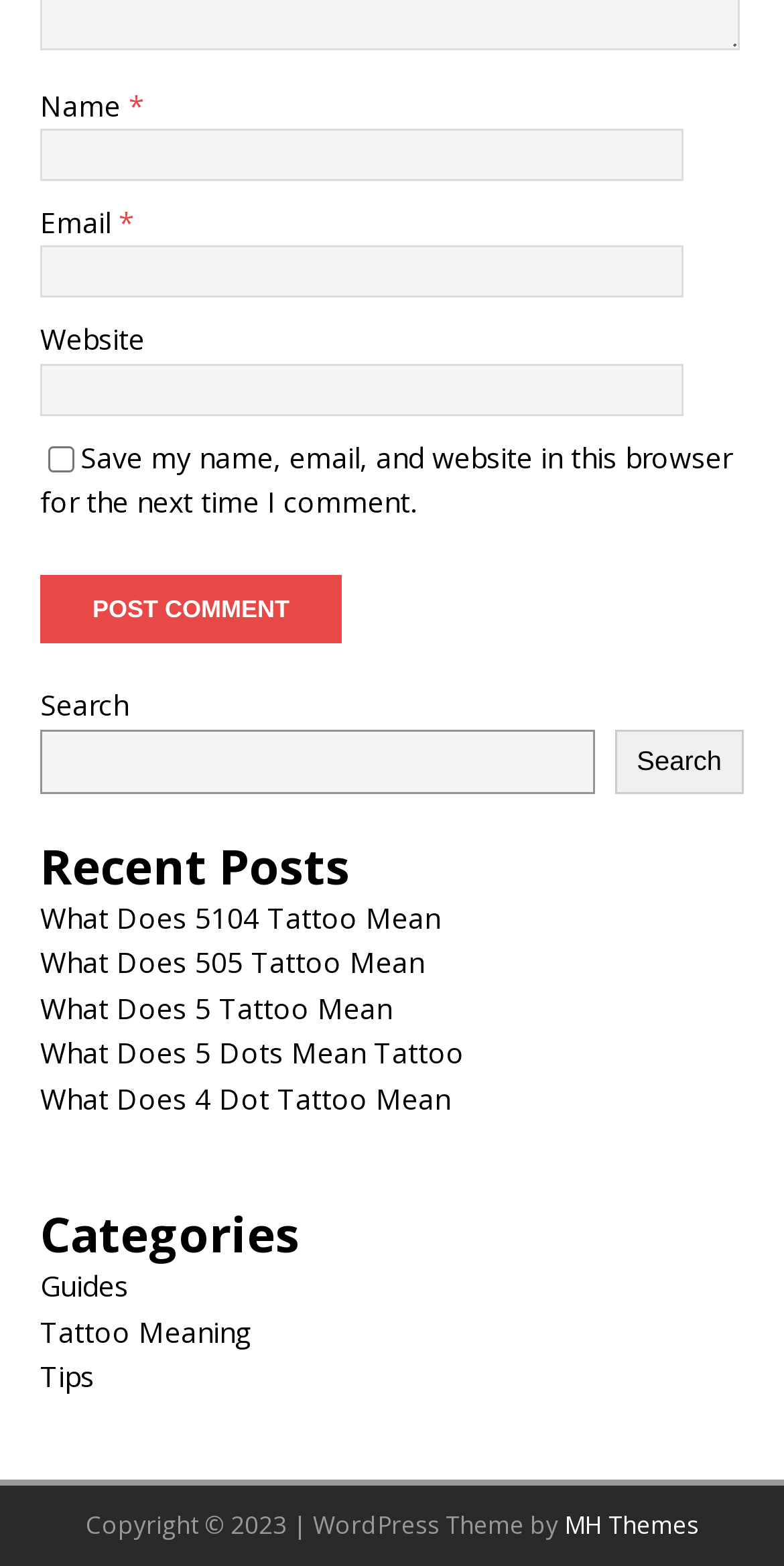What is the purpose of the textbox with label 'Name'?
Look at the screenshot and respond with one word or a short phrase.

Input name